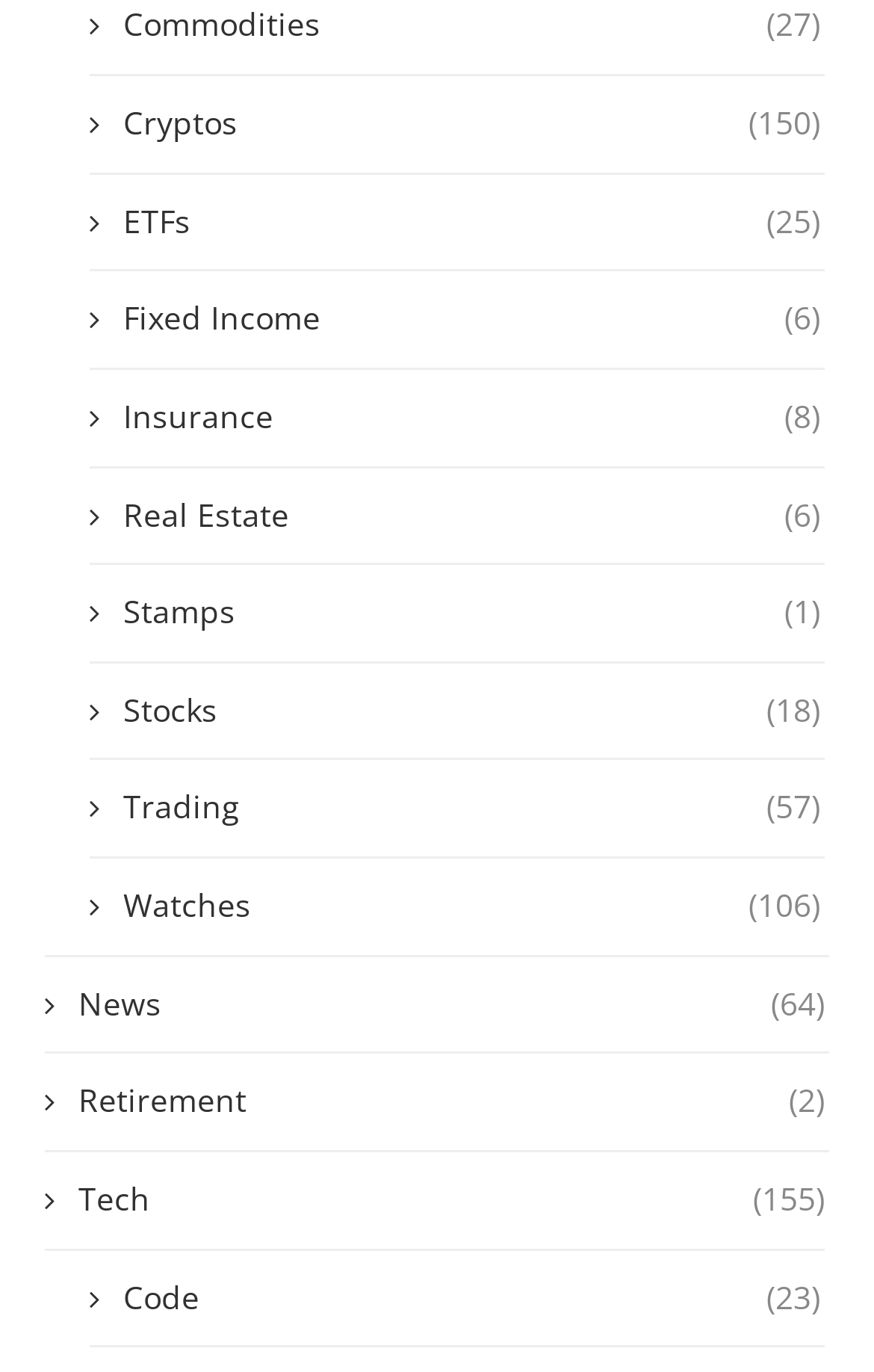Identify the bounding box coordinates of the part that should be clicked to carry out this instruction: "Read News".

[0.051, 0.715, 0.944, 0.747]